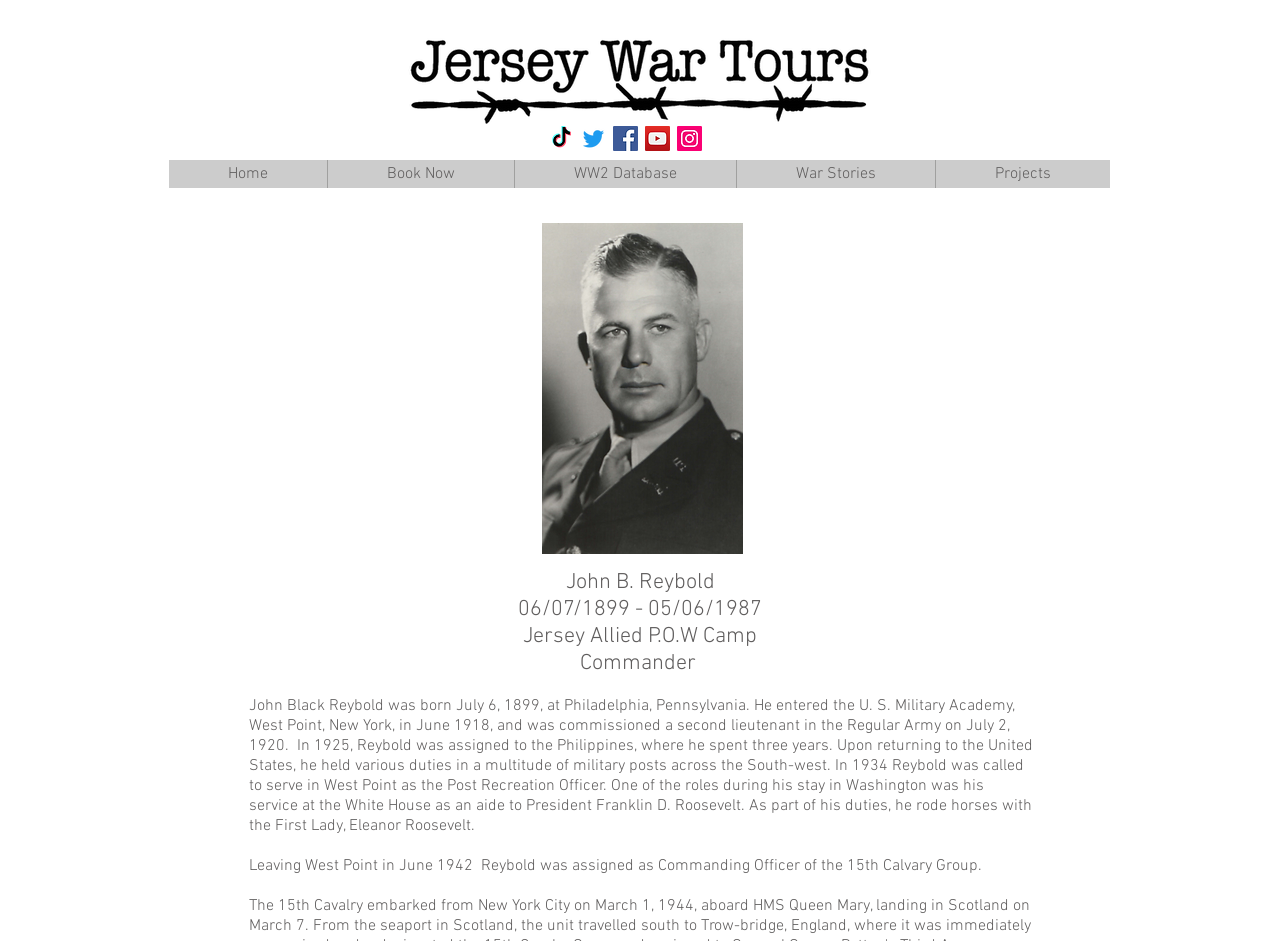What was John B. Reybold's duty at the White House?
Answer the question with as much detail as you can, using the image as a reference.

I found the answer by reading the static text on the webpage, specifically the sentence that says 'One of the roles during his stay in Washington was his service at the White House as an aide to President Franklin D. Roosevelt.' which describes John B. Reybold's duty at the White House.